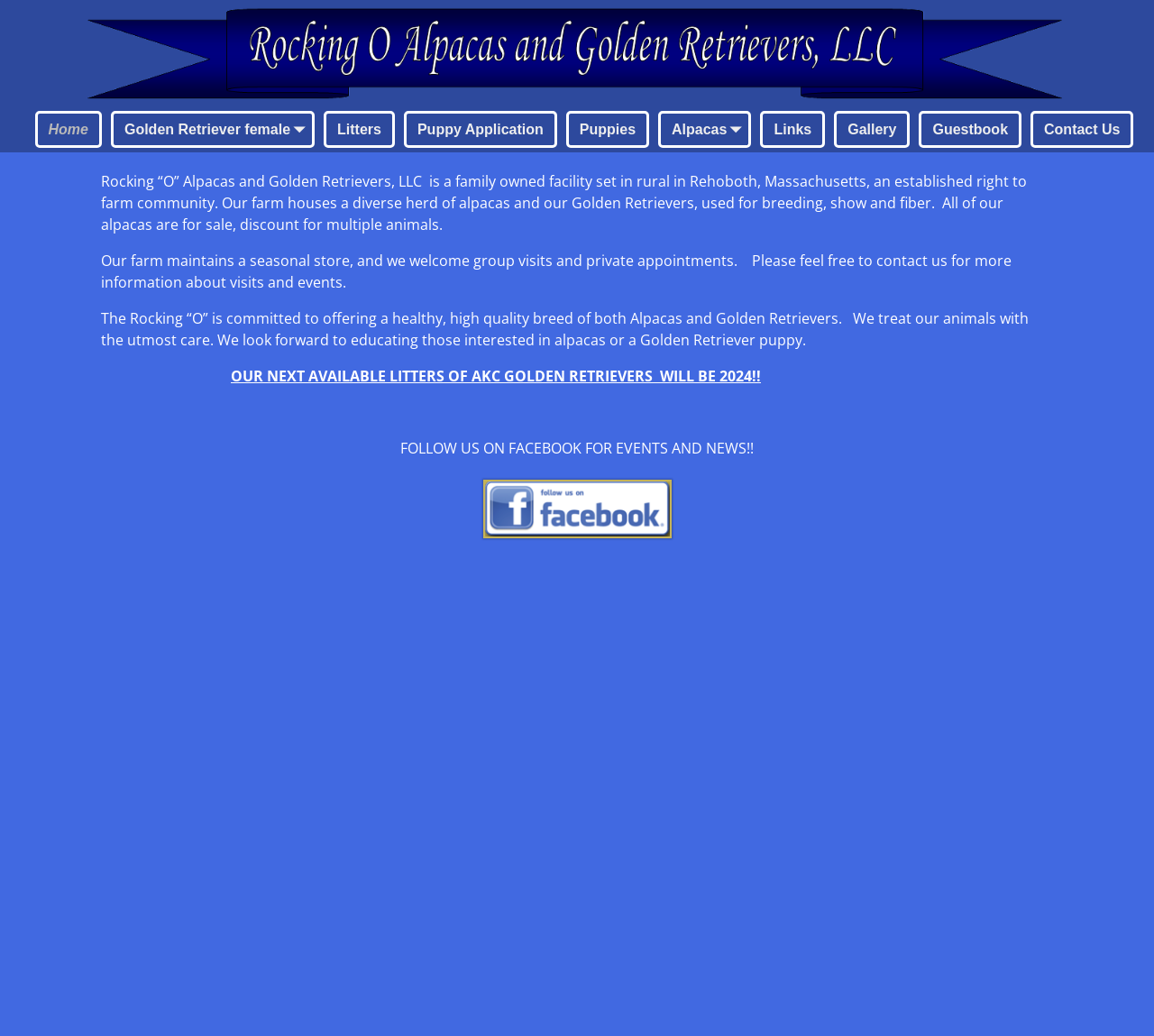Explain the webpage's design and content in an elaborate manner.

The webpage is about Rocking O Alpacas and Golden Retrievers, LLC, a family-owned facility in Massachusetts that breeds and raises alpacas and Golden Retrievers. 

At the top of the page, there is a navigation menu with 10 links, including "Home", "Golden Retriever female", "Litters", "Puppy Application", "Puppies", "Alpacas", "Links", "Gallery", "Guestbook", and "Contact Us". 

Below the navigation menu, there is a main section that takes up most of the page. This section contains several paragraphs of text that describe the facility, its mission, and its activities. The text explains that the facility is set in rural Massachusetts, breeds alpacas and Golden Retrievers, and offers a seasonal store and group visits. 

There is a link to "contact us" in the middle of the text, which allows visitors to inquire about visits and events. The text also highlights the facility's commitment to offering healthy, high-quality breeds of both alpacas and Golden Retrievers. 

Further down, there is a section that announces the availability of AKC Golden Retriever litters in 2024, and another section that encourages visitors to follow the facility on Facebook for events and news. There is also an image or icon, possibly a Facebook logo, below the text.